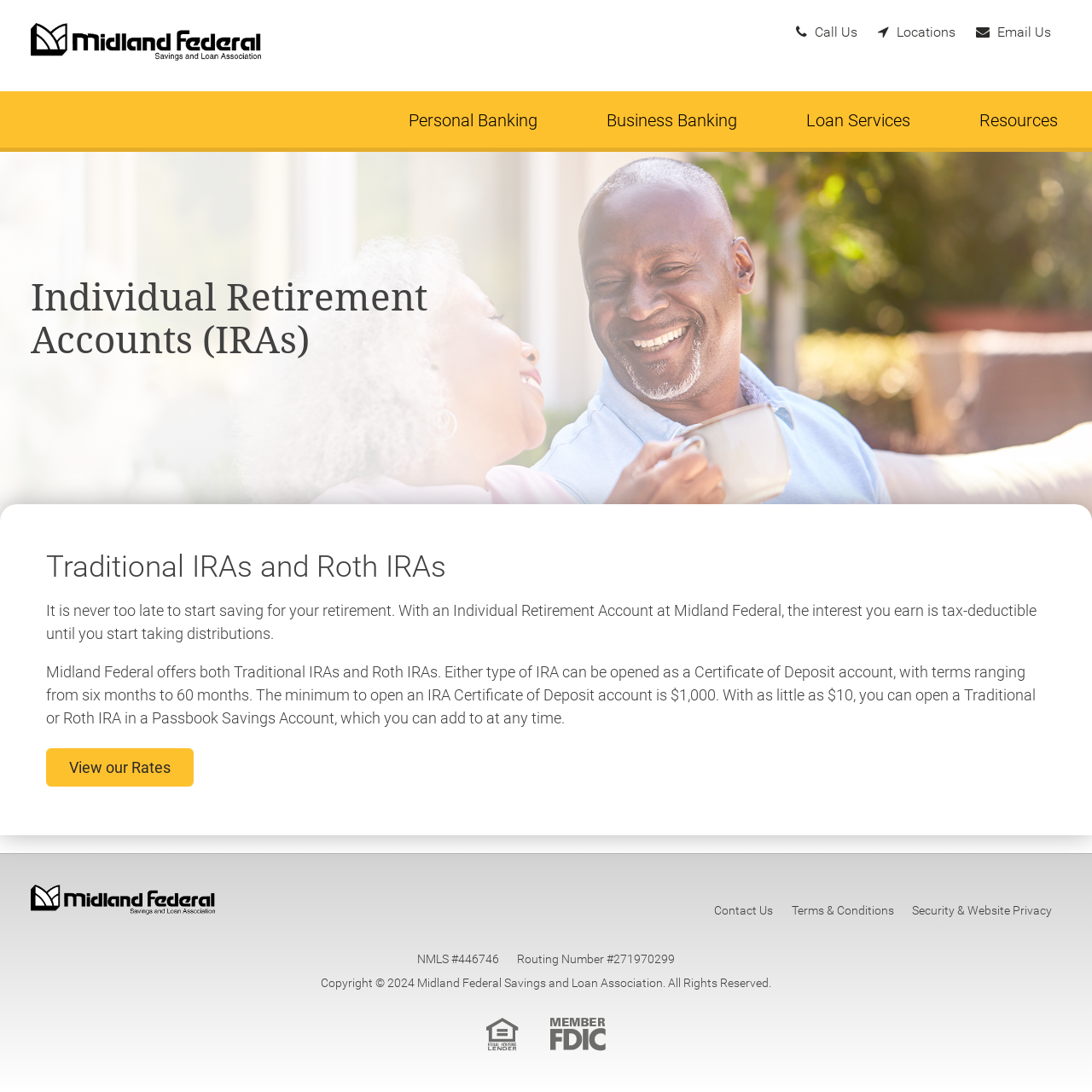Carefully examine the image and provide an in-depth answer to the question: What is the purpose of the table on the webpage?

The table on the webpage appears to be displaying information about Individual Retirement Accounts (IRAs), including the types of IRAs offered by Midland Federal and the minimum amount required to open an IRA Certificate of Deposit account.